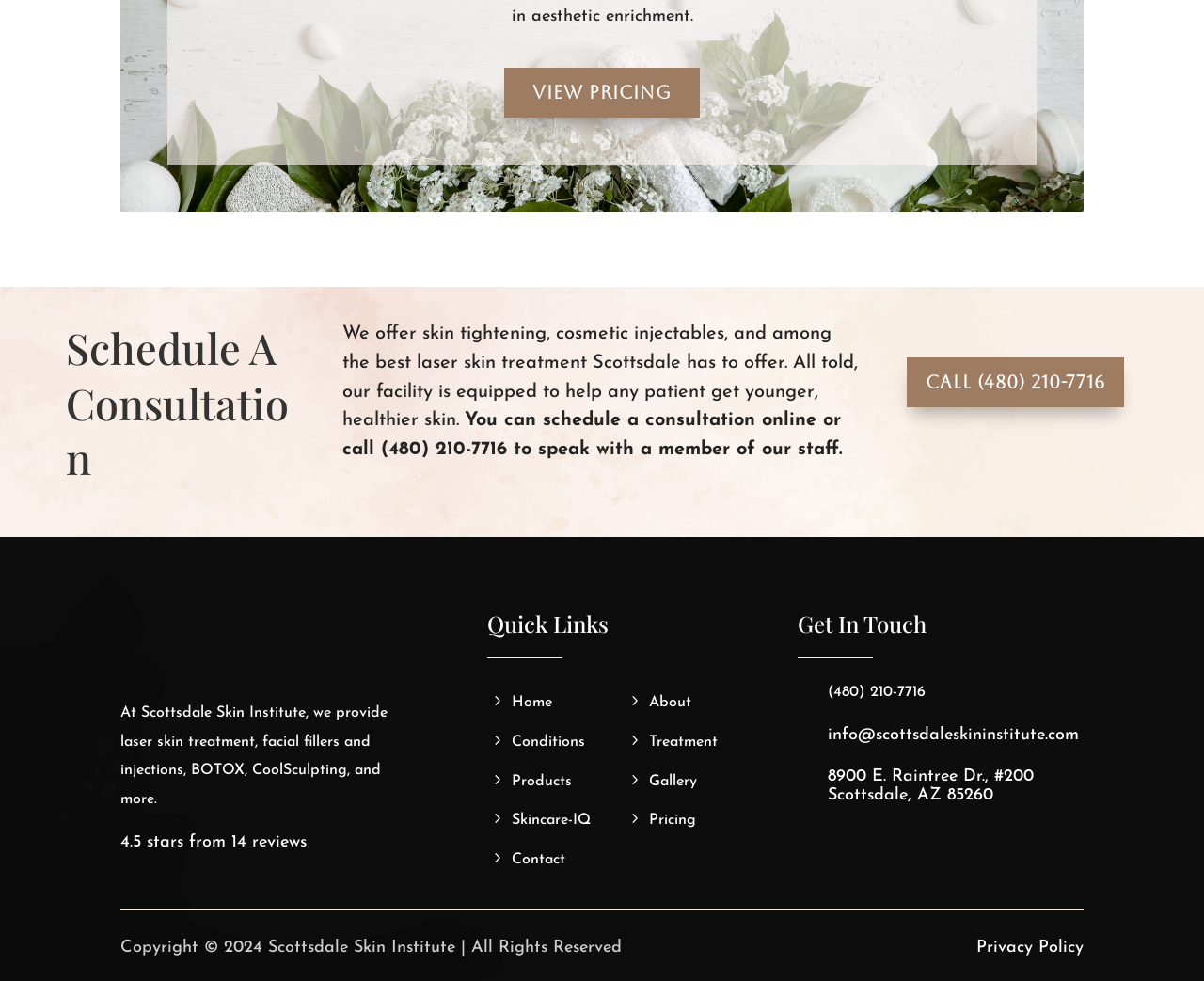Use one word or a short phrase to answer the question provided: 
What is the rating of Scottsdale Skin Institute based on reviews?

4.5 stars